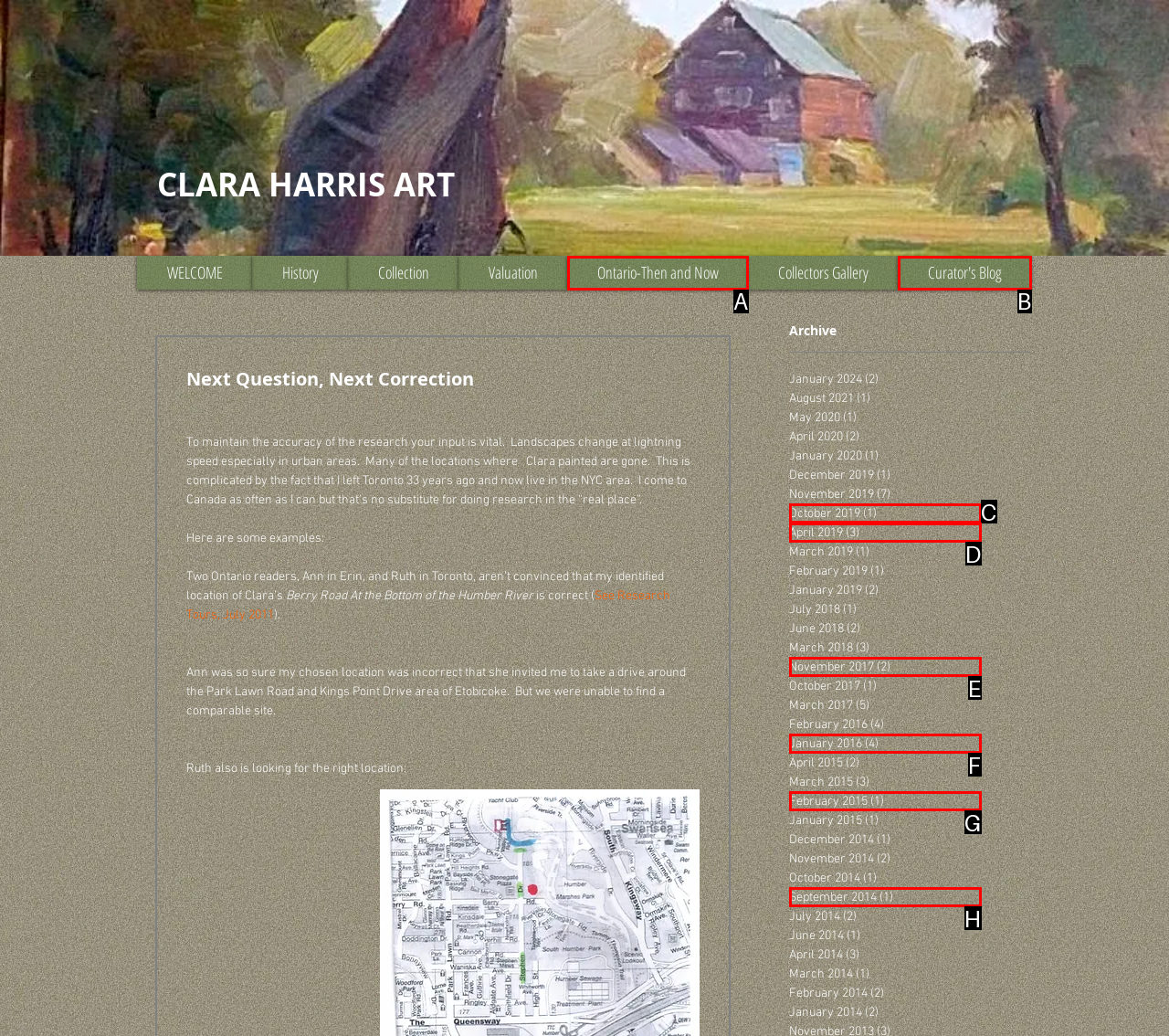From the given options, choose the HTML element that aligns with the description: Ontario-Then and Now. Respond with the letter of the selected element.

A